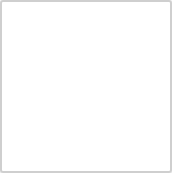Using the information in the image, could you please answer the following question in detail:
What is the name of the choir?

The image is categorized under 'Voices of Praise (closeup)', which suggests that the choir performing in the image is called 'Voices of Praise'.